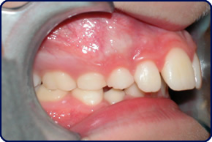Detail every significant feature and component of the image.

The image depicts a close-up view of a child's teeth and gums, highlighting specific dental characteristics that may indicate the need for orthodontic evaluation. In this image, several elements of dental alignment are visible, such as potential overcrowding, misalignment, or uneven bite. 

Parents are encouraged to conduct regular dental checks for their children, looking for notable changes in teeth alignment, overbite, underbite, or crooked teeth. This proactive approach is essential for identifying issues early on, as timely orthodontic consultation can lead to more effective treatment outcomes. 

The visual inspection, as shown, involves examining both the positioning of the teeth and the condition of the gums to address any concerns related to dental health. If any irregularities are observed, it is advisable to note these findings and discuss them with an orthodontist to explore possible treatment options.